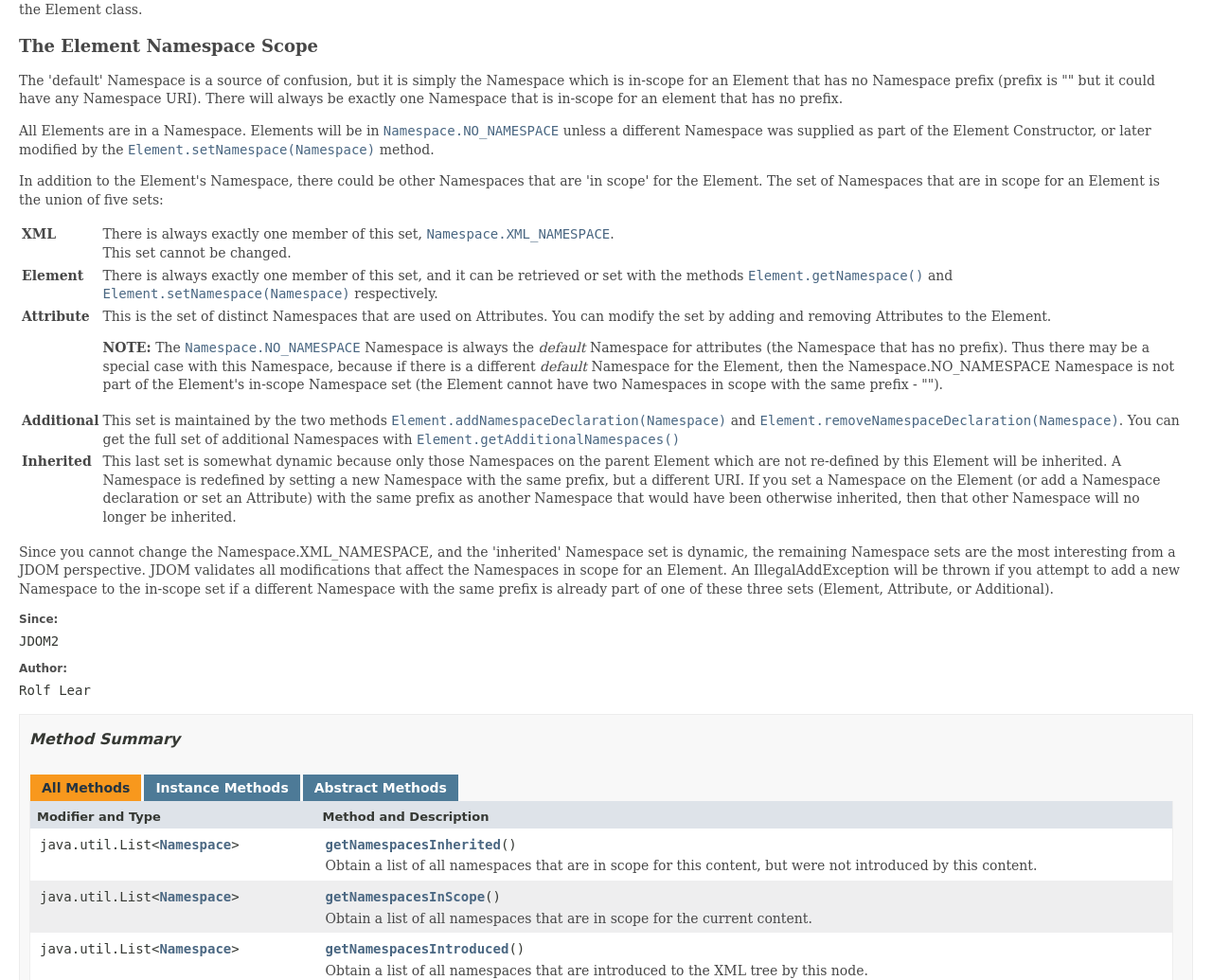Provide the bounding box coordinates of the HTML element described by the text: "Namespace.NO_NAMESPACE". The coordinates should be in the format [left, top, right, bottom] with values between 0 and 1.

[0.316, 0.126, 0.461, 0.141]